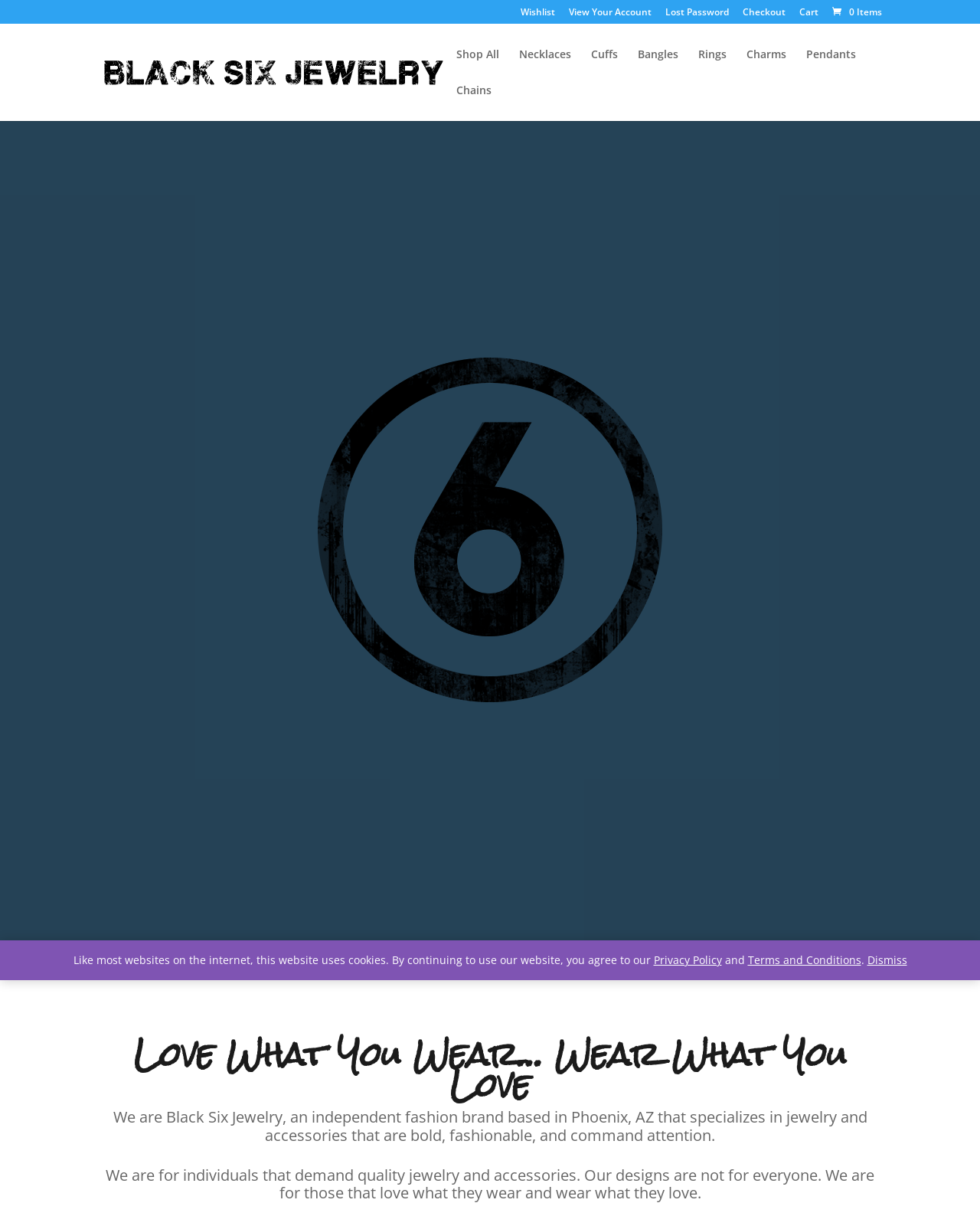Craft a detailed narrative of the webpage's structure and content.

The webpage is for Black Six Jewelry, a high-end handcrafted jewelry brand. At the top right corner, there are several links, including "Wishlist", "View Your Account", "Lost Password", "Checkout", and "Cart", which are closely spaced and aligned horizontally. Next to the "Cart" link, there is a link indicating the number of items in the cart.

On the left side of the page, there is a logo of Black Six Jewelry, accompanied by a link to the brand's homepage. Below the logo, there are several links to different categories of jewelry, including "Shop All", "Necklaces", "Cuffs", "Bangles", "Rings", "Charms", "Pendants", and "Chains". These links are arranged horizontally and are centered on the page.

Below the category links, there is a video player with a link to play the video. Above the video player, there is a heading that reads "Love What You Wear… Wear What You Love". This is followed by two paragraphs of text that describe the brand's philosophy and target audience.

At the bottom of the page, there is a notice about the website's use of cookies, which includes links to the "Privacy Policy" and "Terms and Conditions" pages. There is also a "Dismiss" link to close the notice.